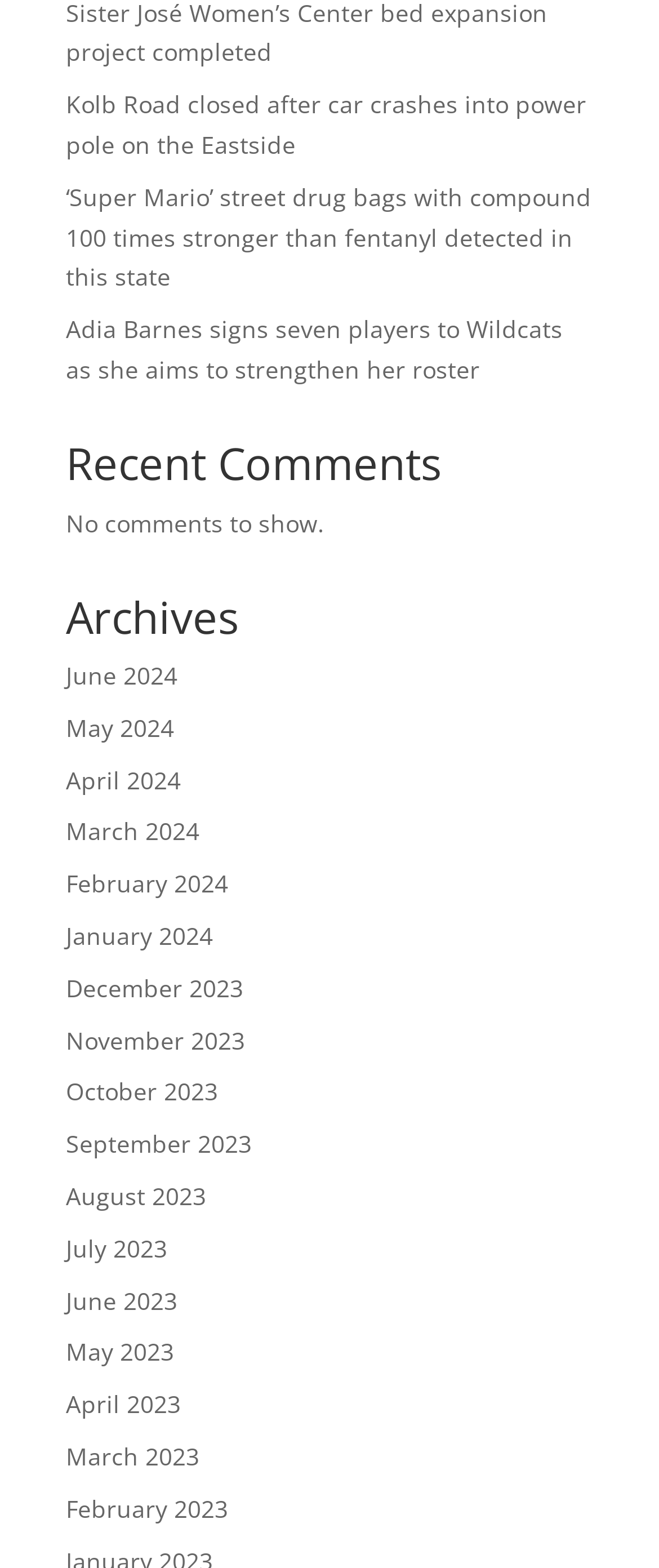What is the topic of the first article?
Examine the webpage screenshot and provide an in-depth answer to the question.

The first link on the webpage is 'Kolb Road closed after car crashes into power pole on the Eastside', which suggests that the topic of the first article is a car crash.